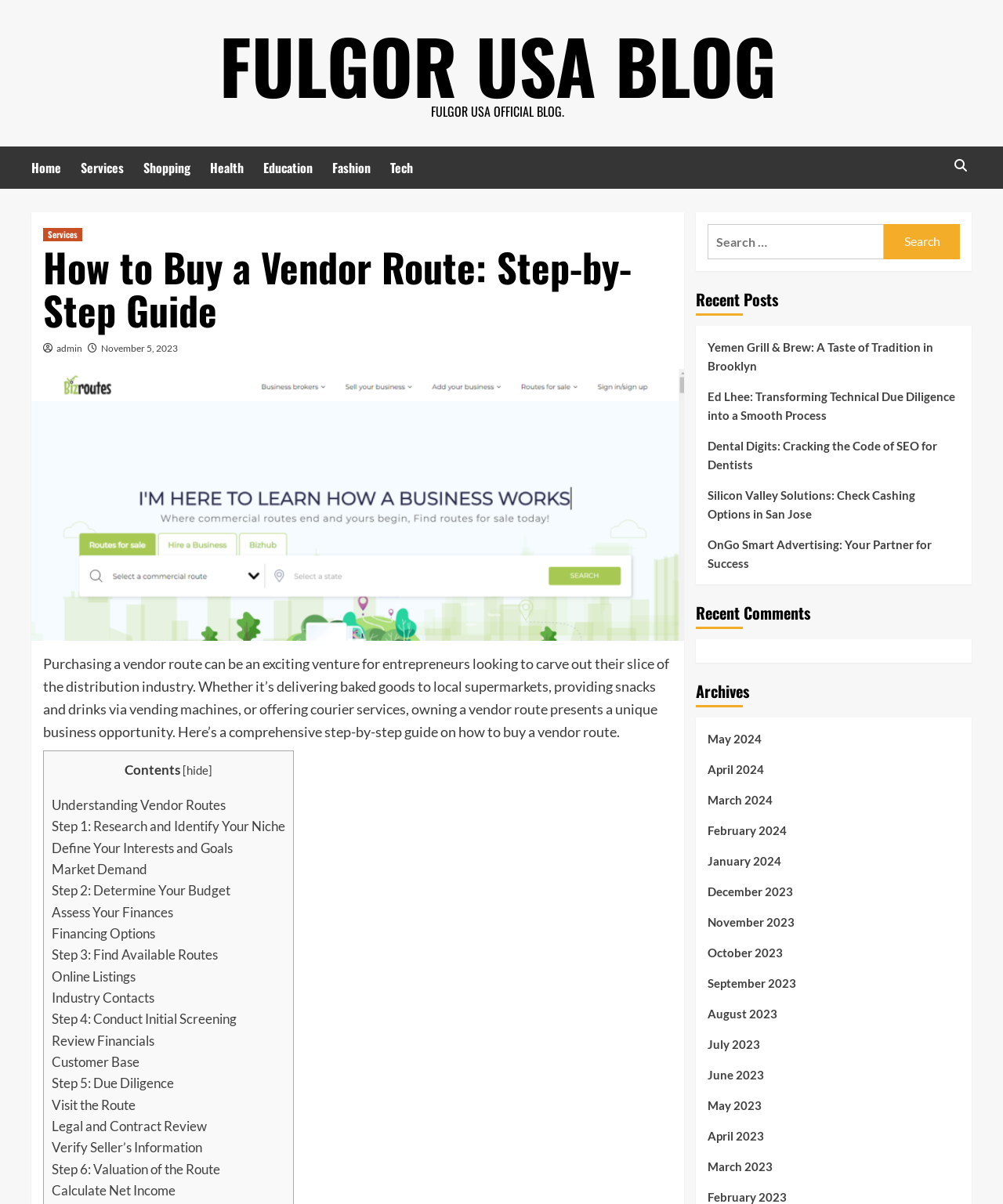Please pinpoint the bounding box coordinates for the region I should click to adhere to this instruction: "Search for something".

[0.693, 0.176, 0.969, 0.225]